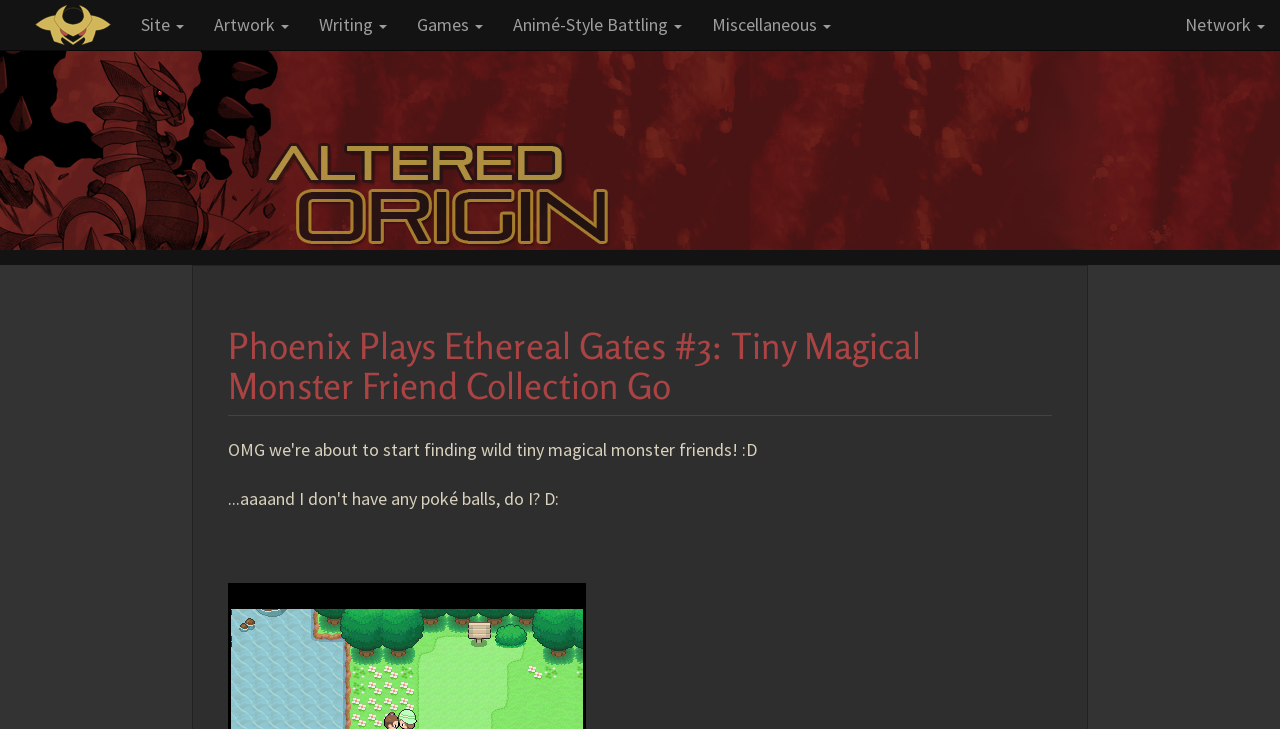How many links are there at the top of the webpage?
Using the image as a reference, give a one-word or short phrase answer.

2